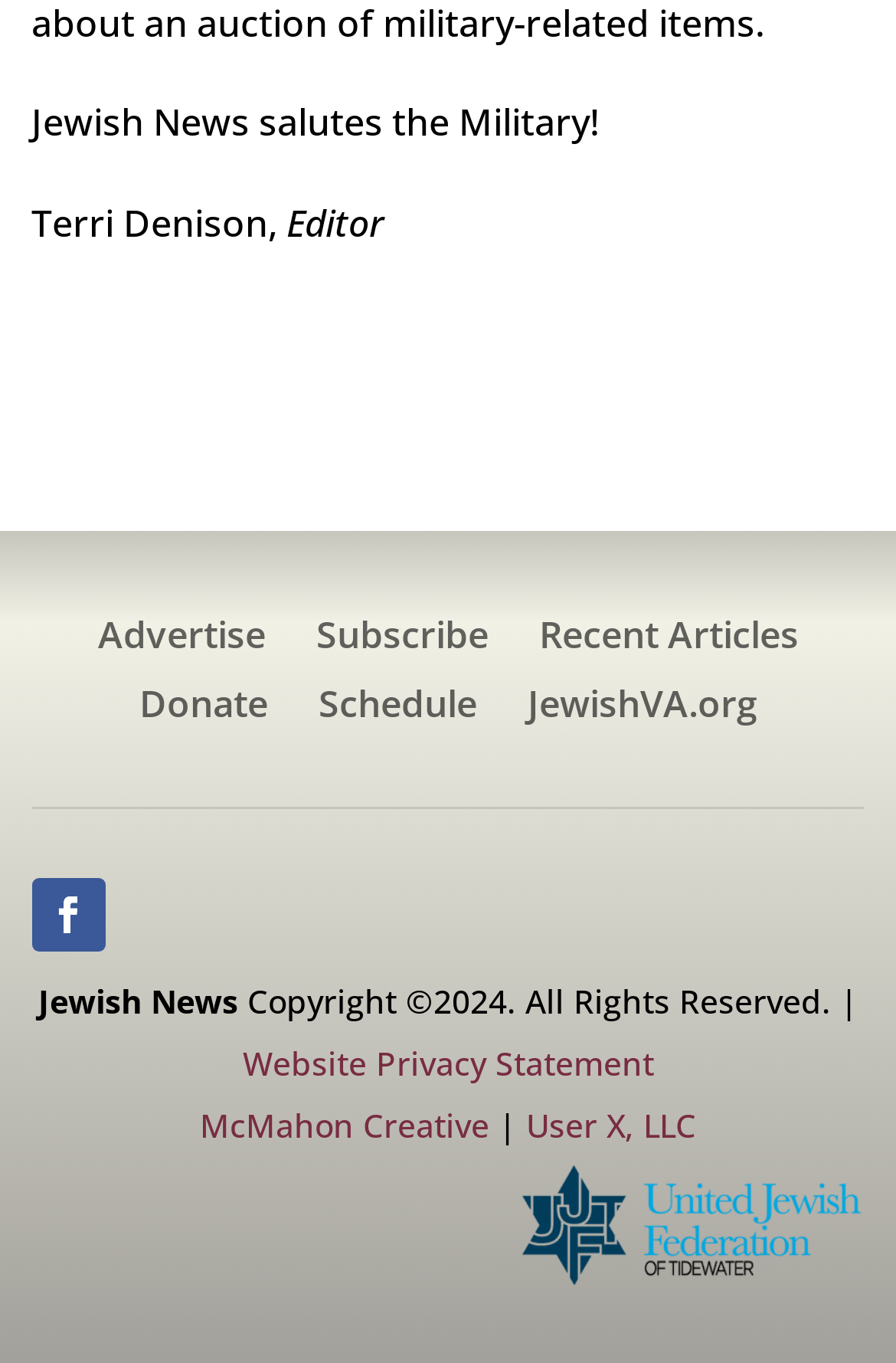Determine the bounding box coordinates of the clickable region to carry out the instruction: "Donate".

[0.155, 0.504, 0.299, 0.541]